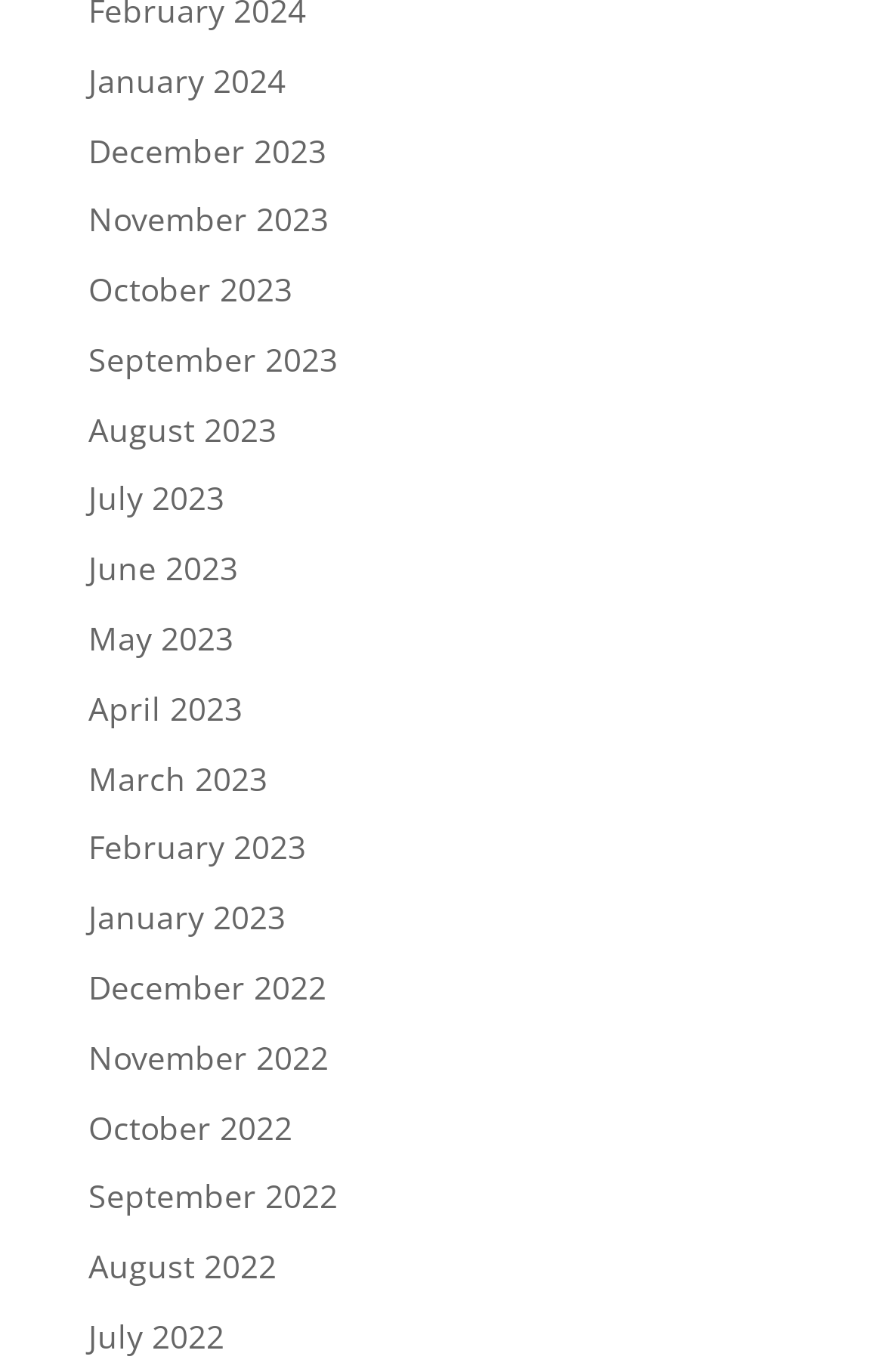Find the bounding box coordinates of the element to click in order to complete the given instruction: "access September 2023."

[0.1, 0.246, 0.382, 0.277]